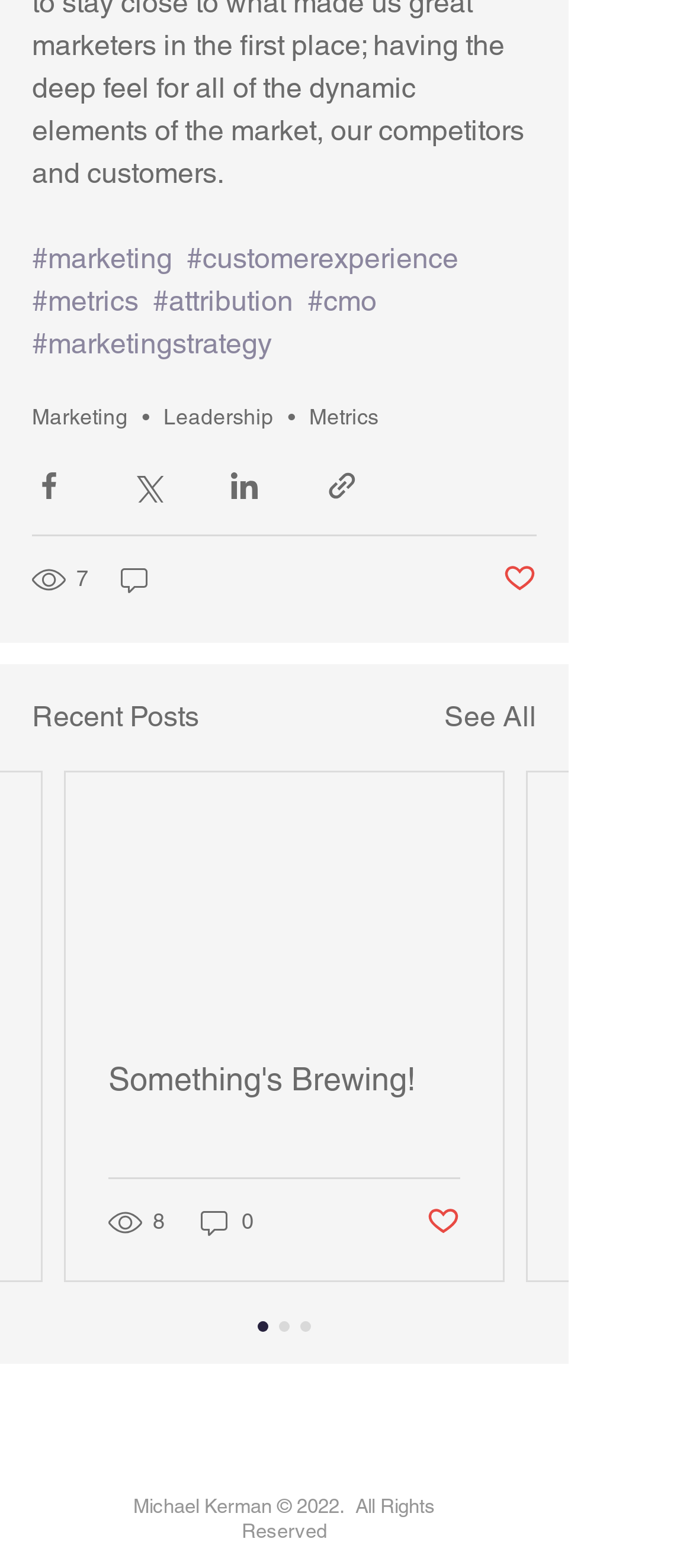Provide the bounding box coordinates of the area you need to click to execute the following instruction: "Click on the 'Marketing' link".

[0.046, 0.155, 0.249, 0.177]